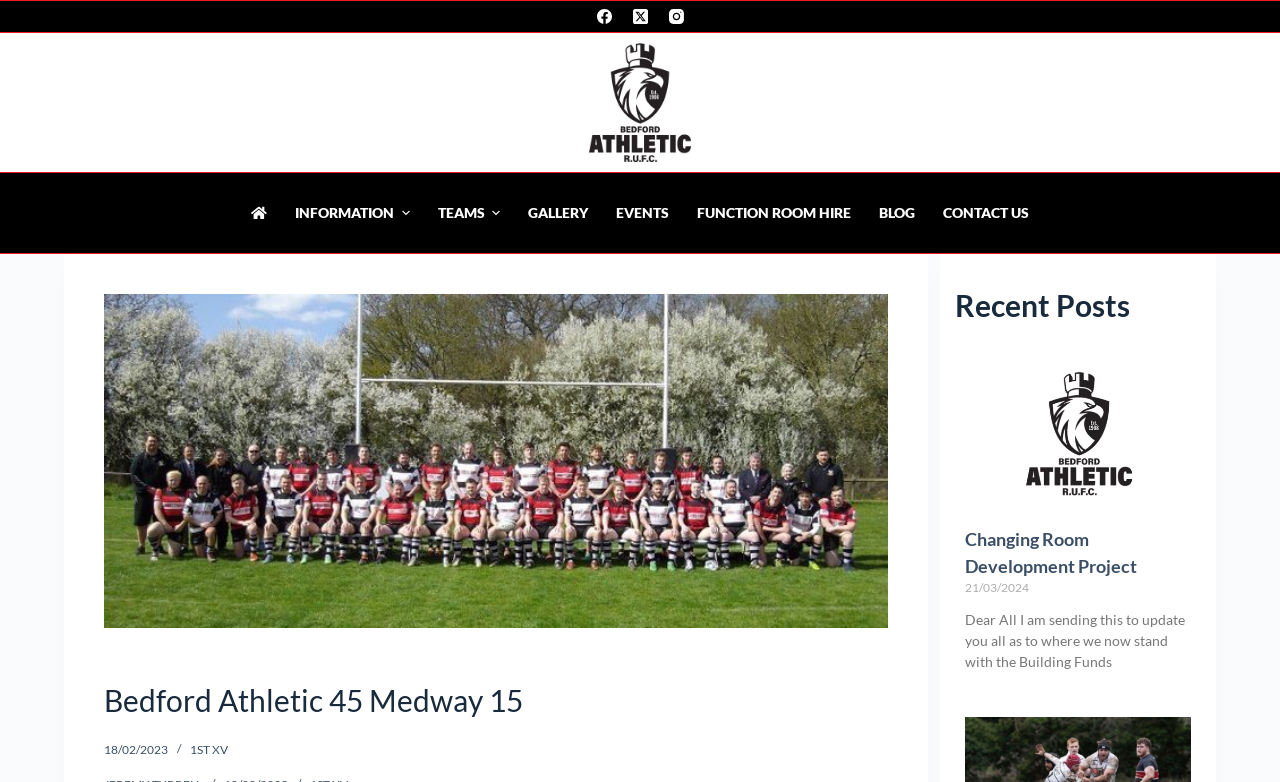Could you find the bounding box coordinates of the clickable area to complete this instruction: "Expand dropdown menu for INFORMATION"?

[0.31, 0.261, 0.324, 0.284]